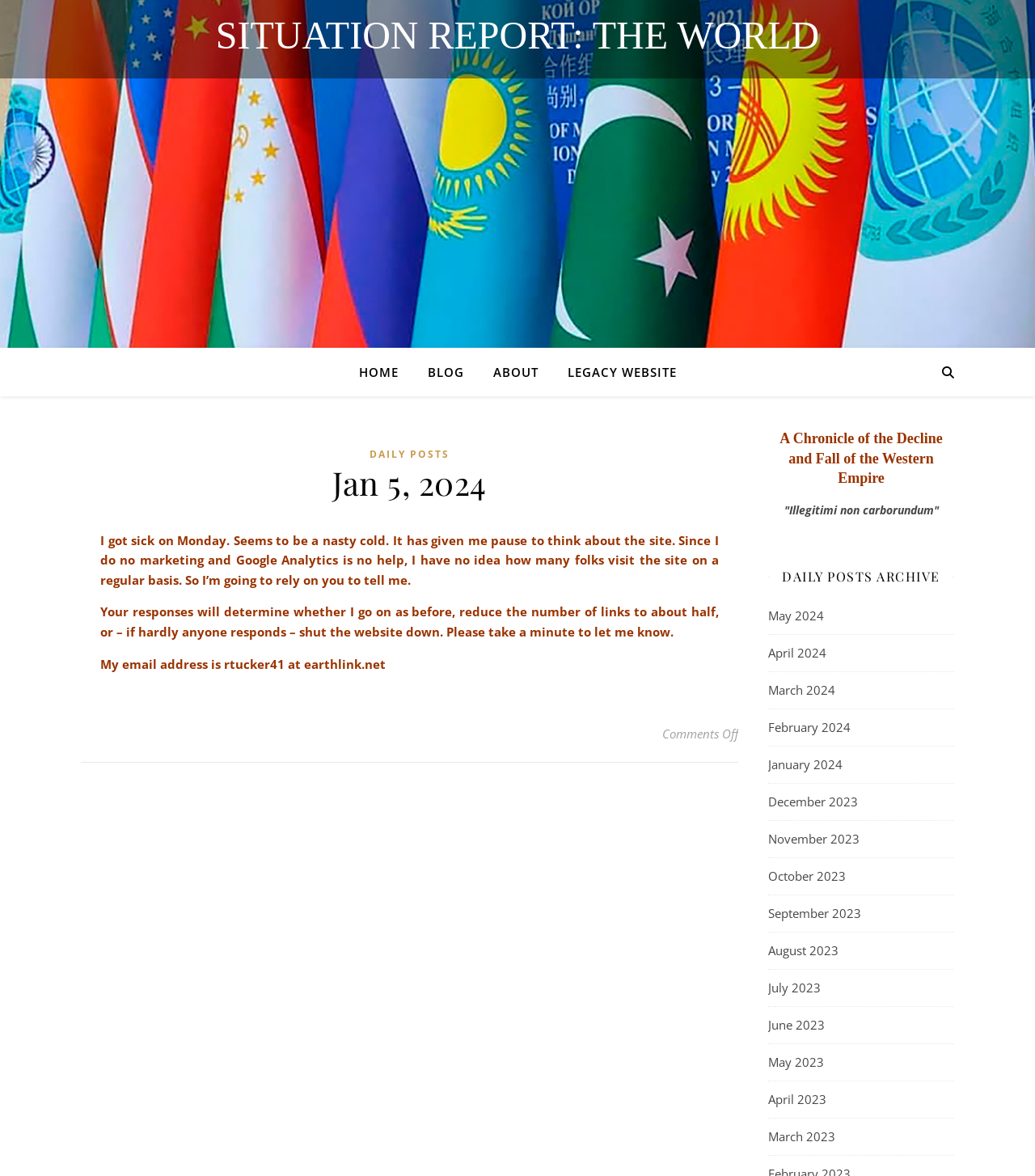Present a detailed account of what is displayed on the webpage.

This webpage appears to be a blog or news website, with a focus on daily posts and archives. At the top, there is a header section with a title "SITUATION REPORT: THE WORLD" and a navigation menu with links to "HOME", "BLOG", "ABOUT", and "LEGACY WEBSITE".

Below the header, there is a main article section that takes up most of the page. The article is titled "Jan 5, 2024" and contains a personal message from the author, who is reflecting on the website's purpose and asking readers for feedback. The author mentions being sick and considering the website's future, and asks readers to respond to determine whether to continue, reduce the number of links, or shut down the website.

To the right of the article title, there is a link to "DAILY POSTS". Below the article, there is a footer section with a "Comments Off" notice and a timestamp "on Jan 5, 2024".

On the right-hand side of the page, there is a sidebar with a heading "DAILY POSTS ARCHIVE" and a list of links to monthly archives, ranging from May 2024 to March 2023. Above the archive list, there are two static text elements with quotes or phrases: "A Chronicle of the Decline and Fall of the Western Empire" and '"Illegitimi non carborundum"'.

Overall, the webpage has a simple and straightforward layout, with a focus on the main article and the archive list.